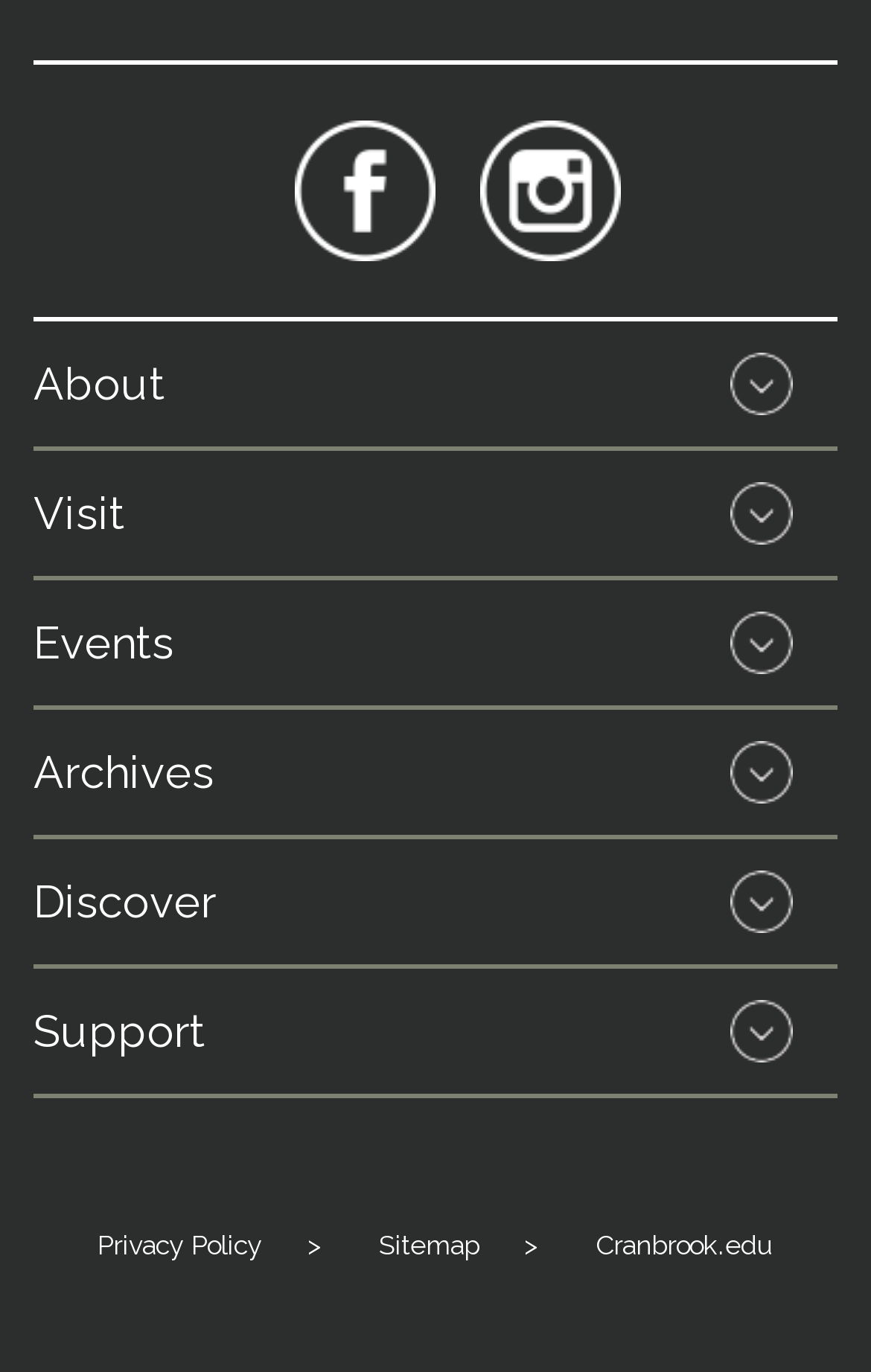Locate the bounding box coordinates of the element that should be clicked to execute the following instruction: "go to Archives".

[0.038, 0.517, 0.962, 0.608]